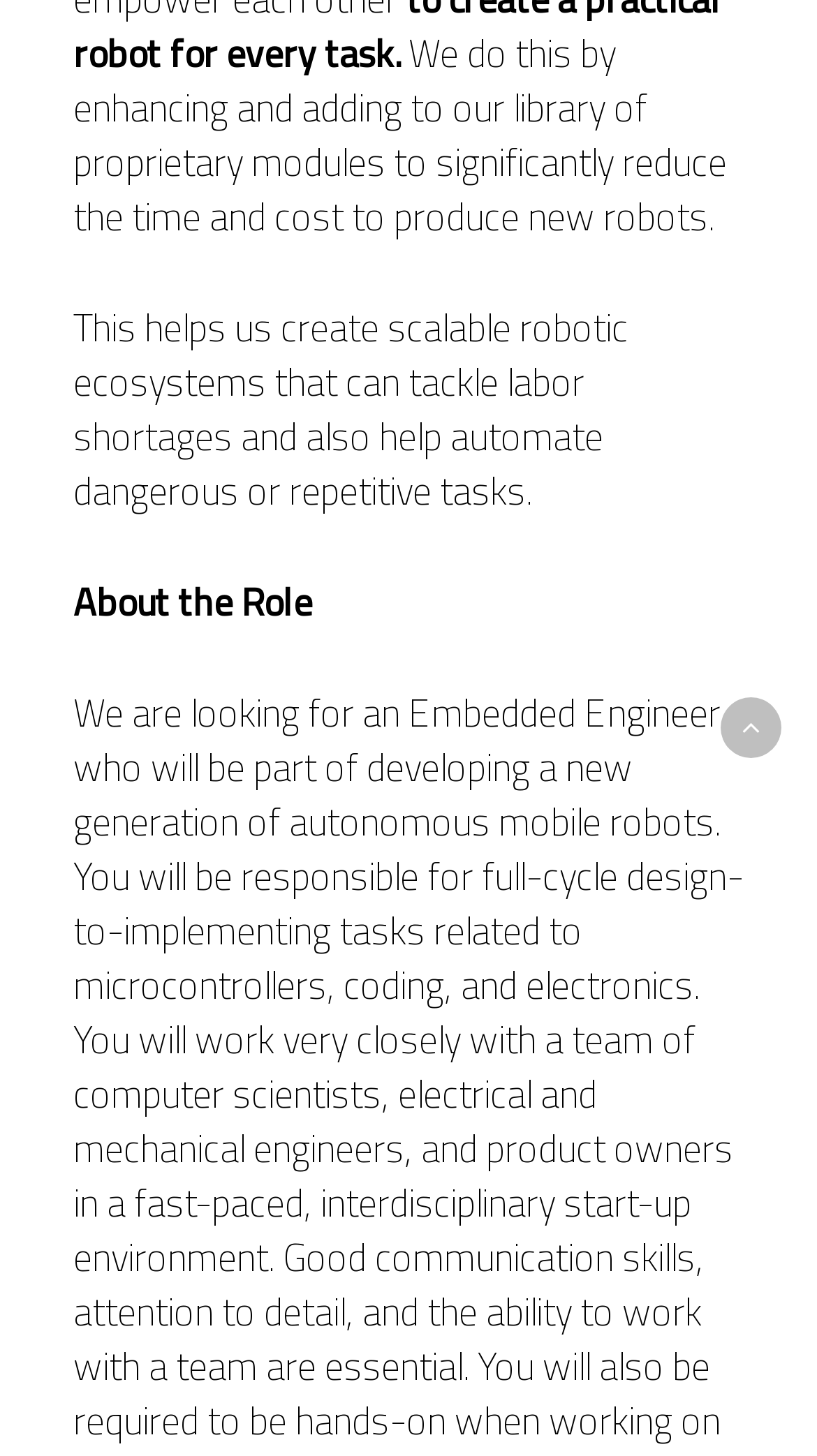Return the bounding box coordinates of the UI element that corresponds to this description: "BLOG". The coordinates must be given as four float numbers in the range of 0 and 1, [left, top, right, bottom].

[0.682, 0.18, 0.789, 0.211]